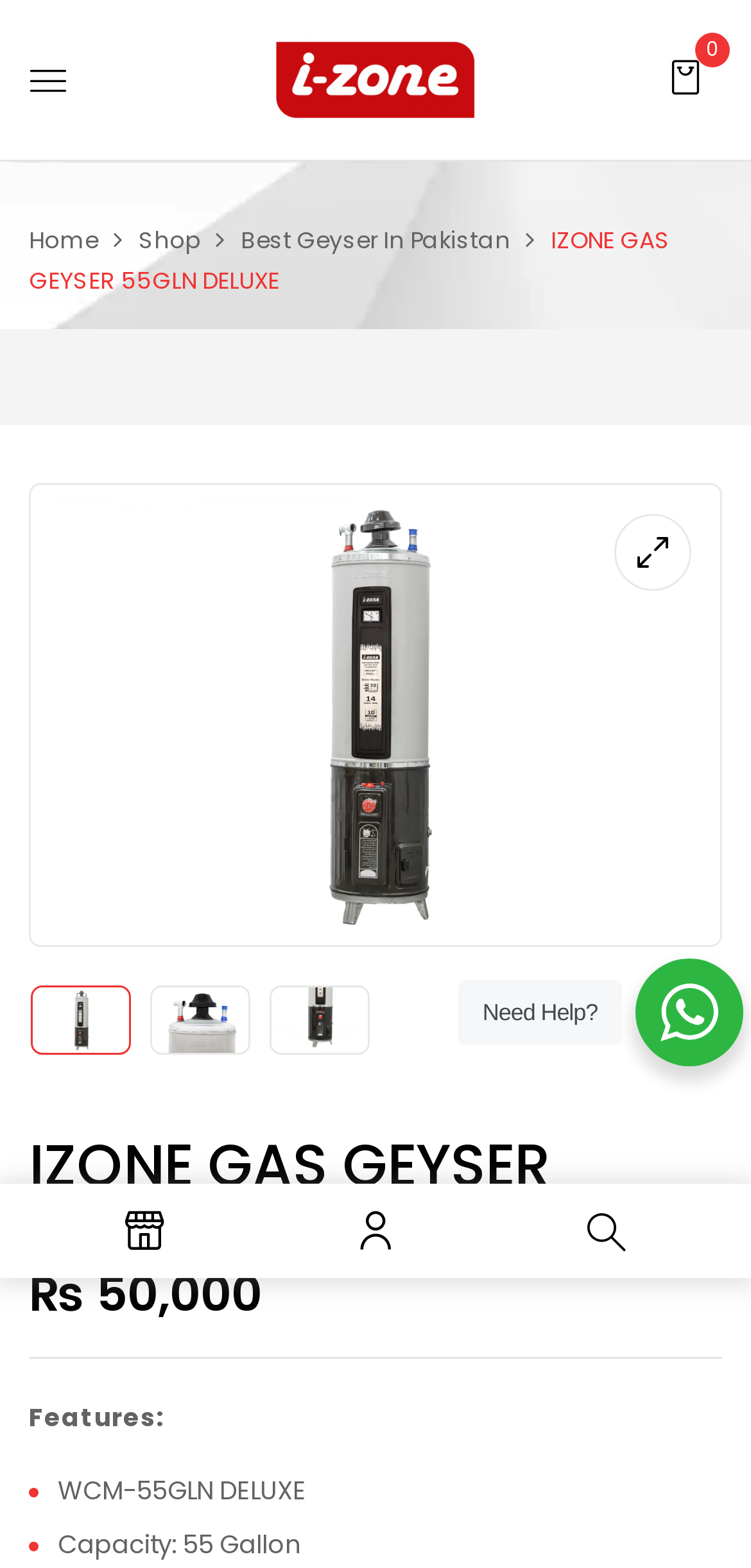Can you show the bounding box coordinates of the region to click on to complete the task described in the instruction: "Check the price"?

[0.038, 0.803, 0.349, 0.846]